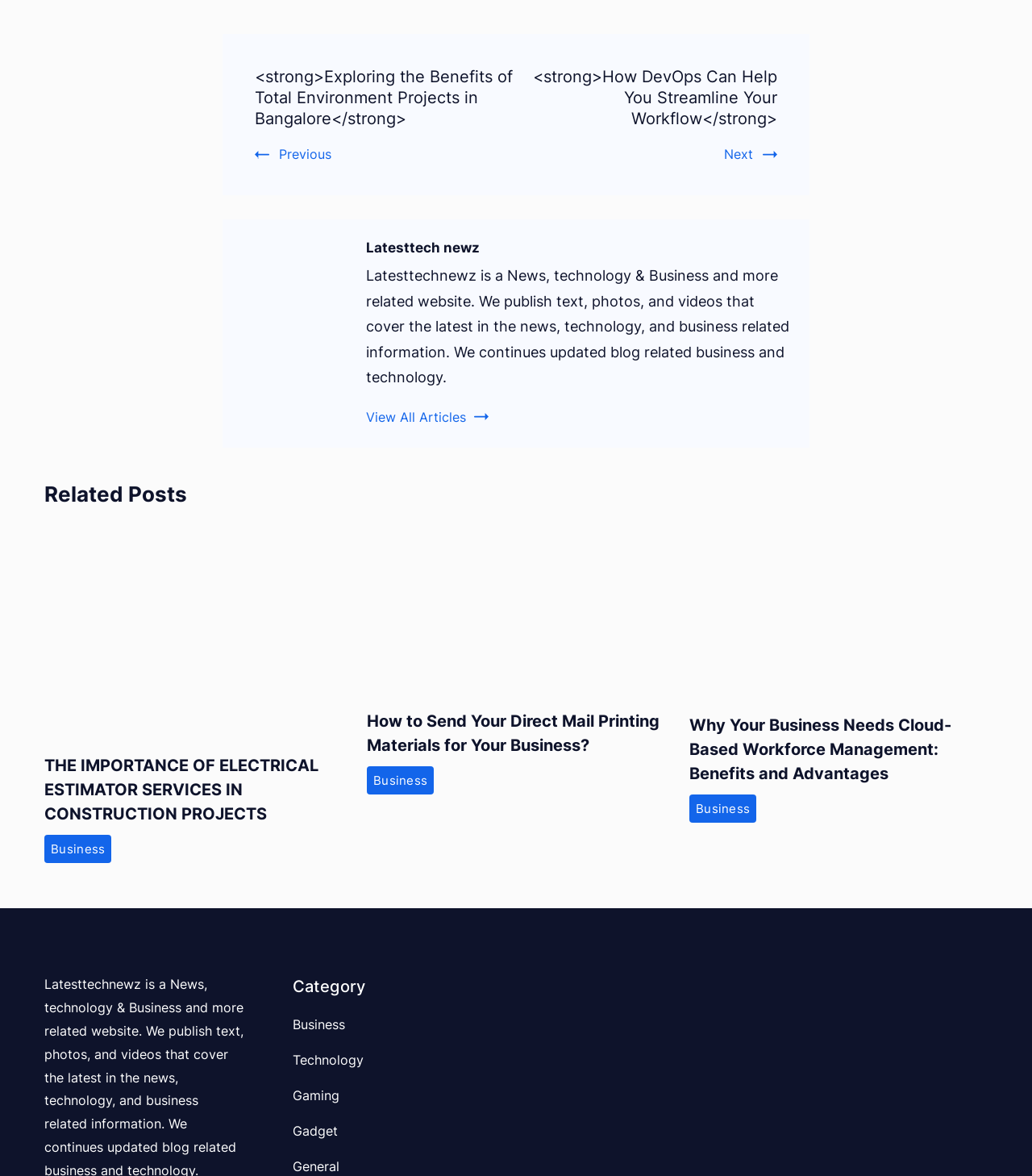What is the name of this website?
Please give a detailed and elaborate answer to the question.

I found the name of the website by looking at the heading element with the text 'Latesttech newz' and the static text element that describes the website as 'Latesttechnewz is a News, technology & Business and more related website...'.